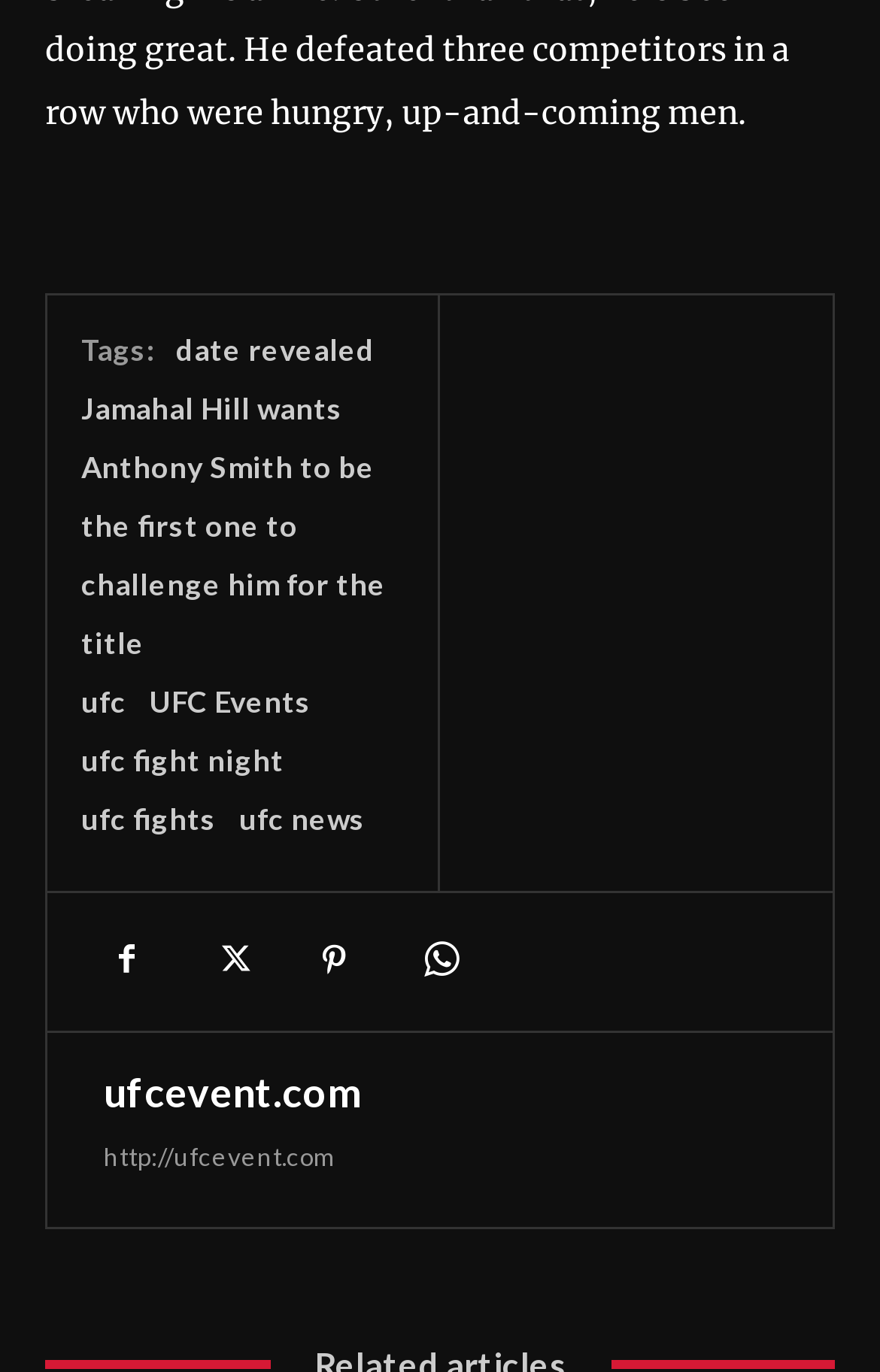Find the bounding box coordinates for the area you need to click to carry out the instruction: "Explore 'ufc fight night'". The coordinates should be four float numbers between 0 and 1, indicated as [left, top, right, bottom].

[0.092, 0.54, 0.323, 0.567]